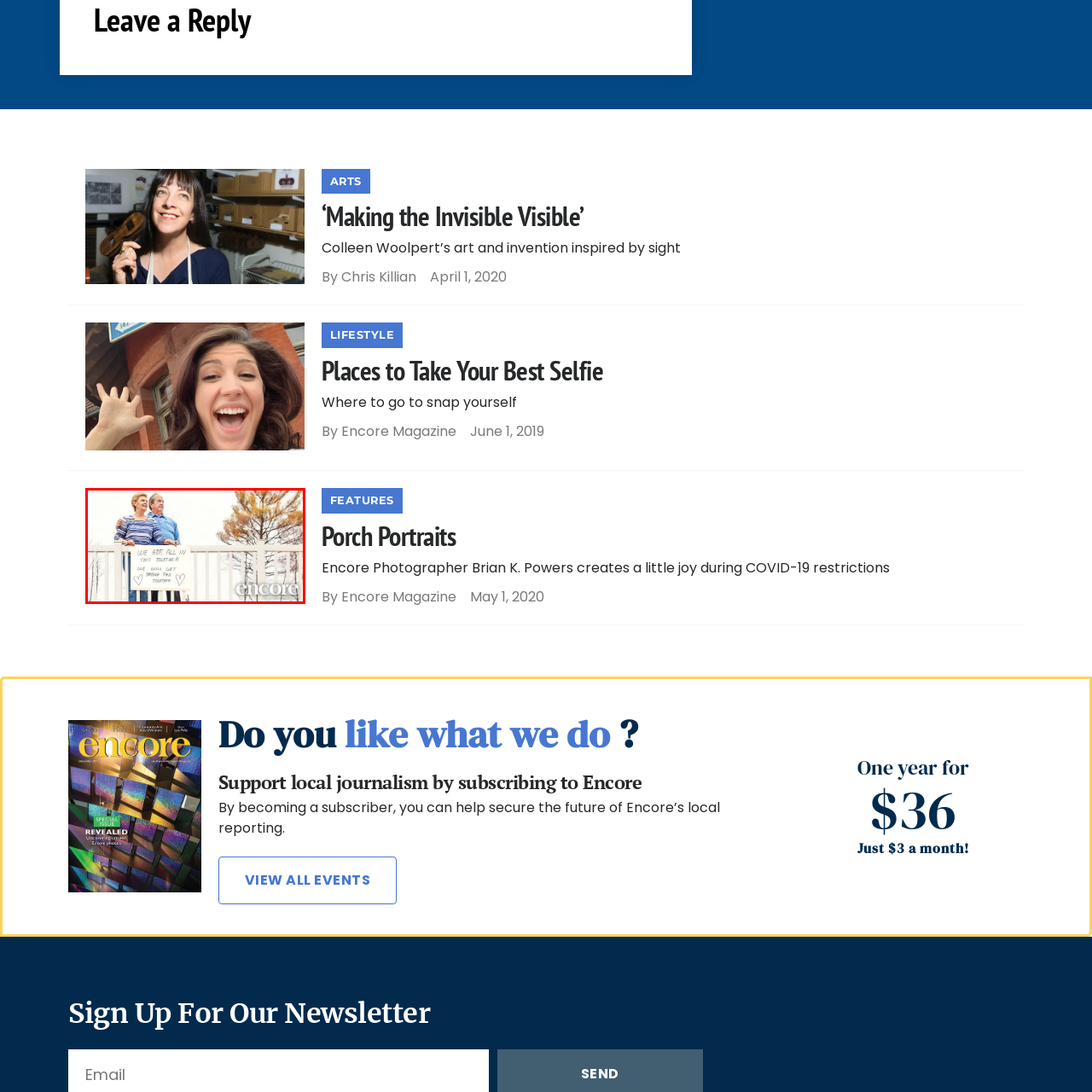What is the theme of the accompanying article?
Consider the details within the red bounding box and provide a thorough answer to the question.

The answer can be obtained by reading the caption, which mentions the theme of the accompanying article by Encore. The caption states that the article focuses on community support and connection during difficult periods, which aligns with the message on the sign and the overall atmosphere of the image.